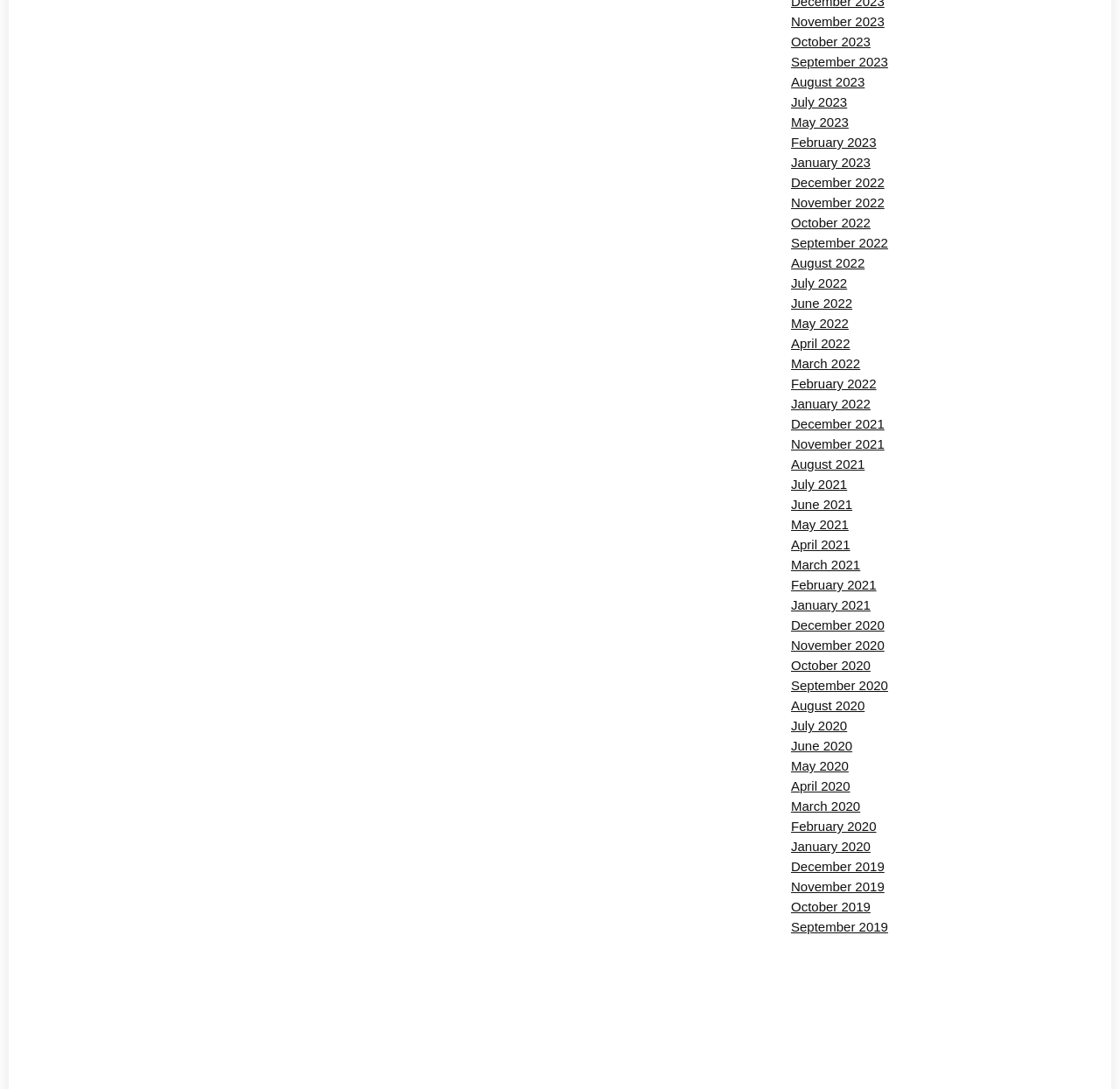Please identify the bounding box coordinates of where to click in order to follow the instruction: "View May 2021".

[0.706, 0.475, 0.758, 0.488]